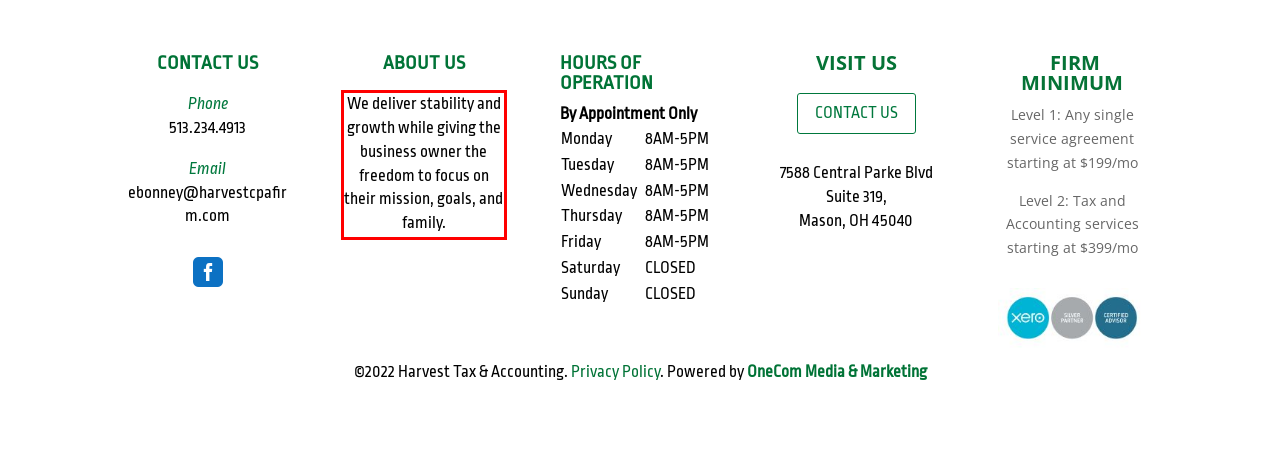Identify and transcribe the text content enclosed by the red bounding box in the given screenshot.

We deliver stability and growth while giving the business owner the freedom to focus on their mission, goals, and family.